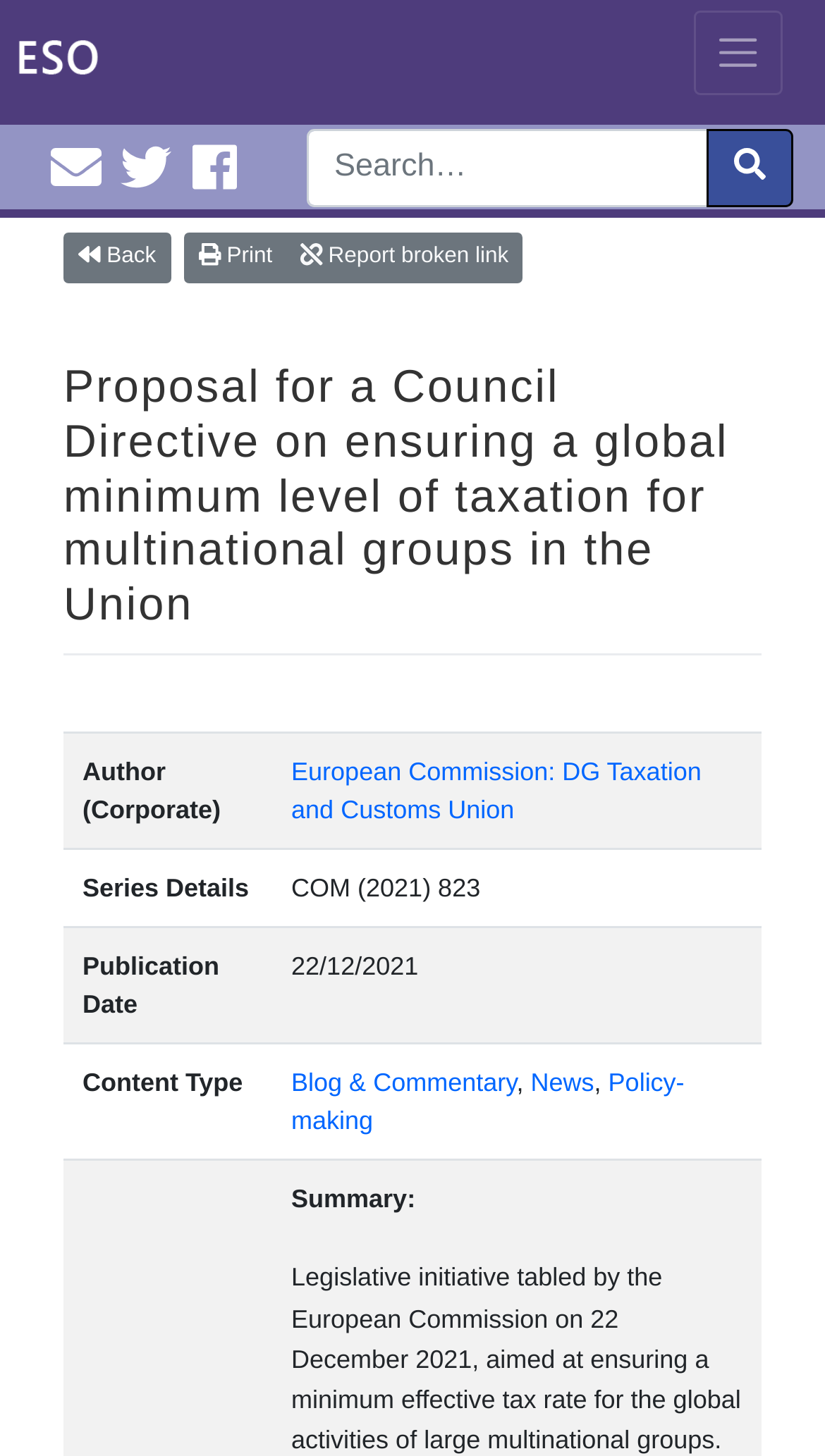Locate the bounding box coordinates of the element to click to perform the following action: 'Search for a term'. The coordinates should be given as four float values between 0 and 1, in the form of [left, top, right, bottom].

[0.333, 0.089, 1.0, 0.144]